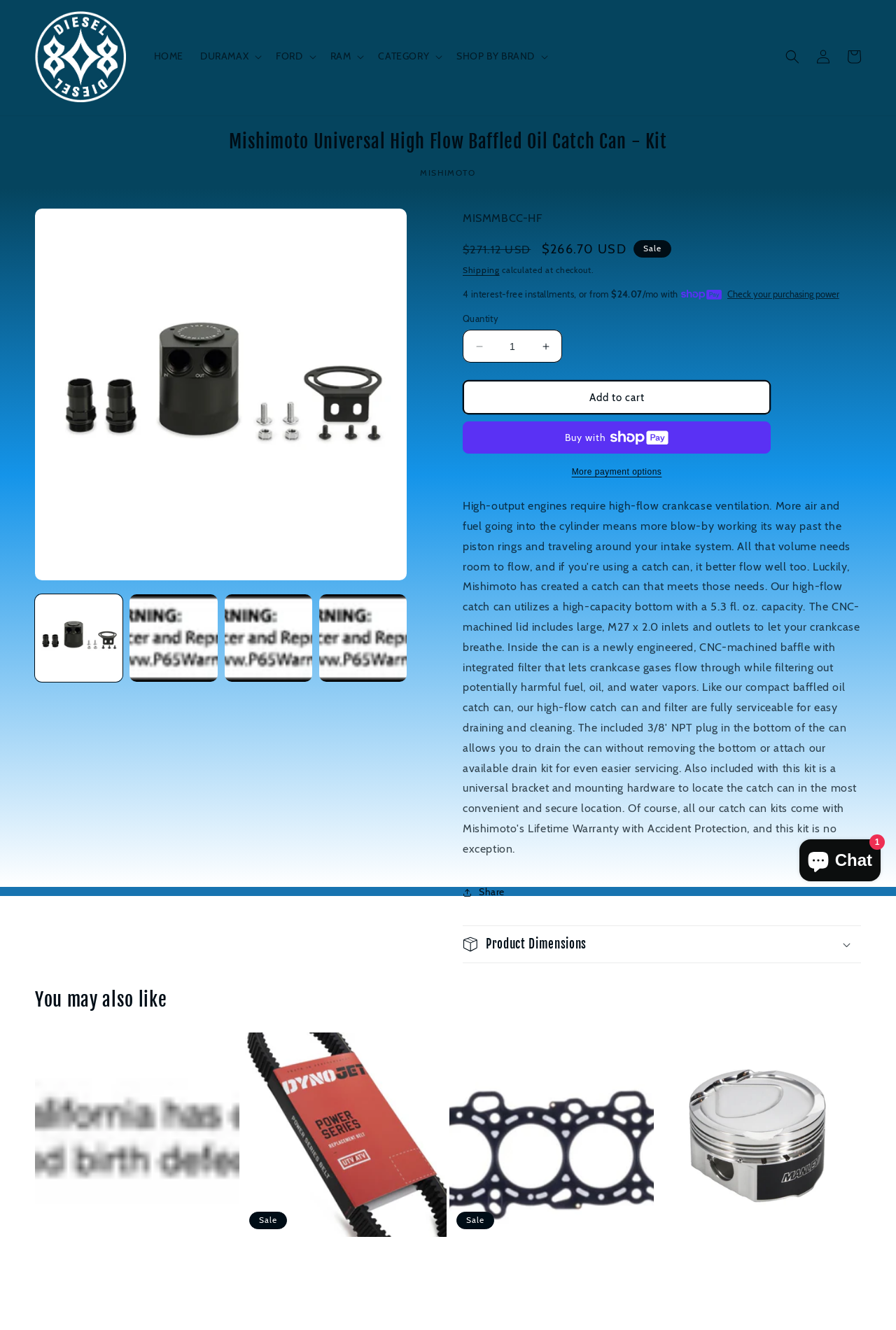Give a short answer to this question using one word or a phrase:
What is the regular price of the product?

$271.12 USD